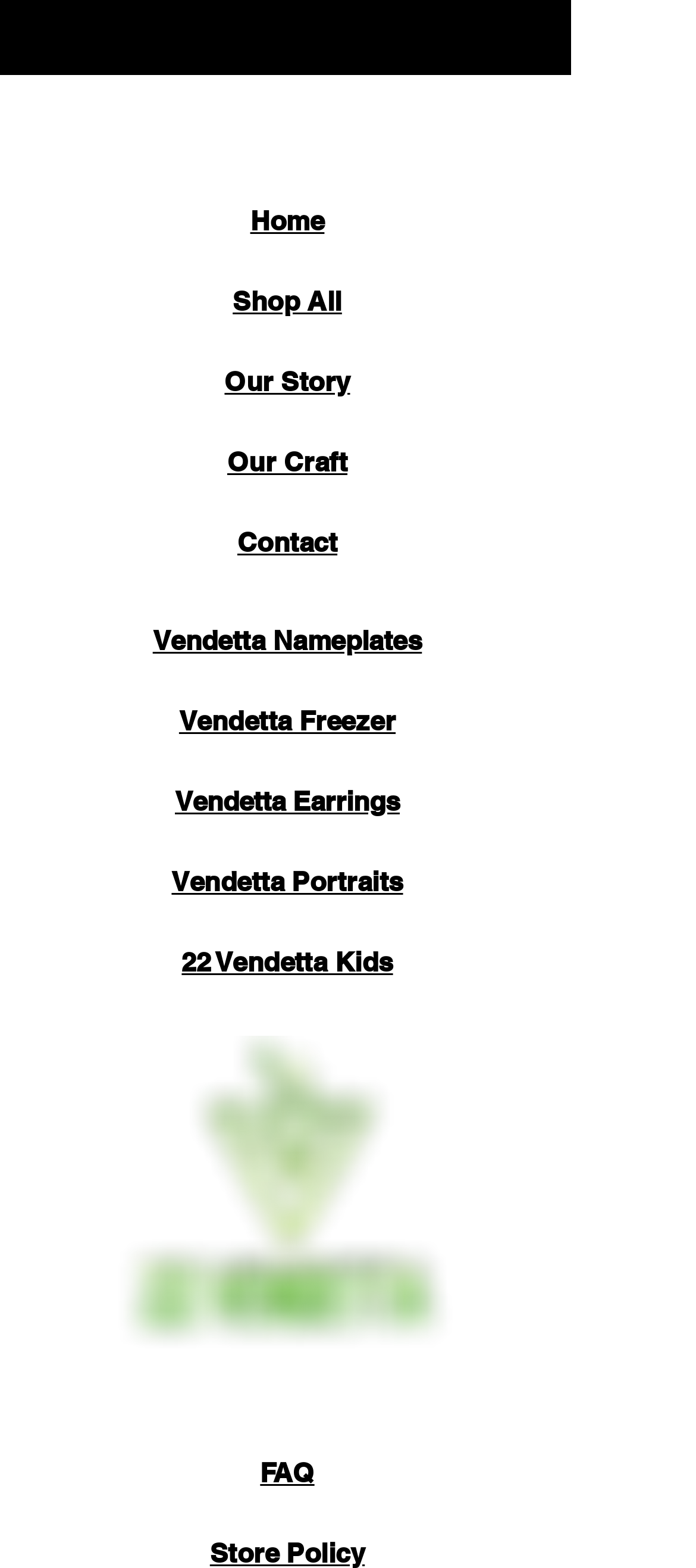What type of image is displayed on the page?
Please use the image to provide a one-word or short phrase answer.

IMG_2566_edited.png